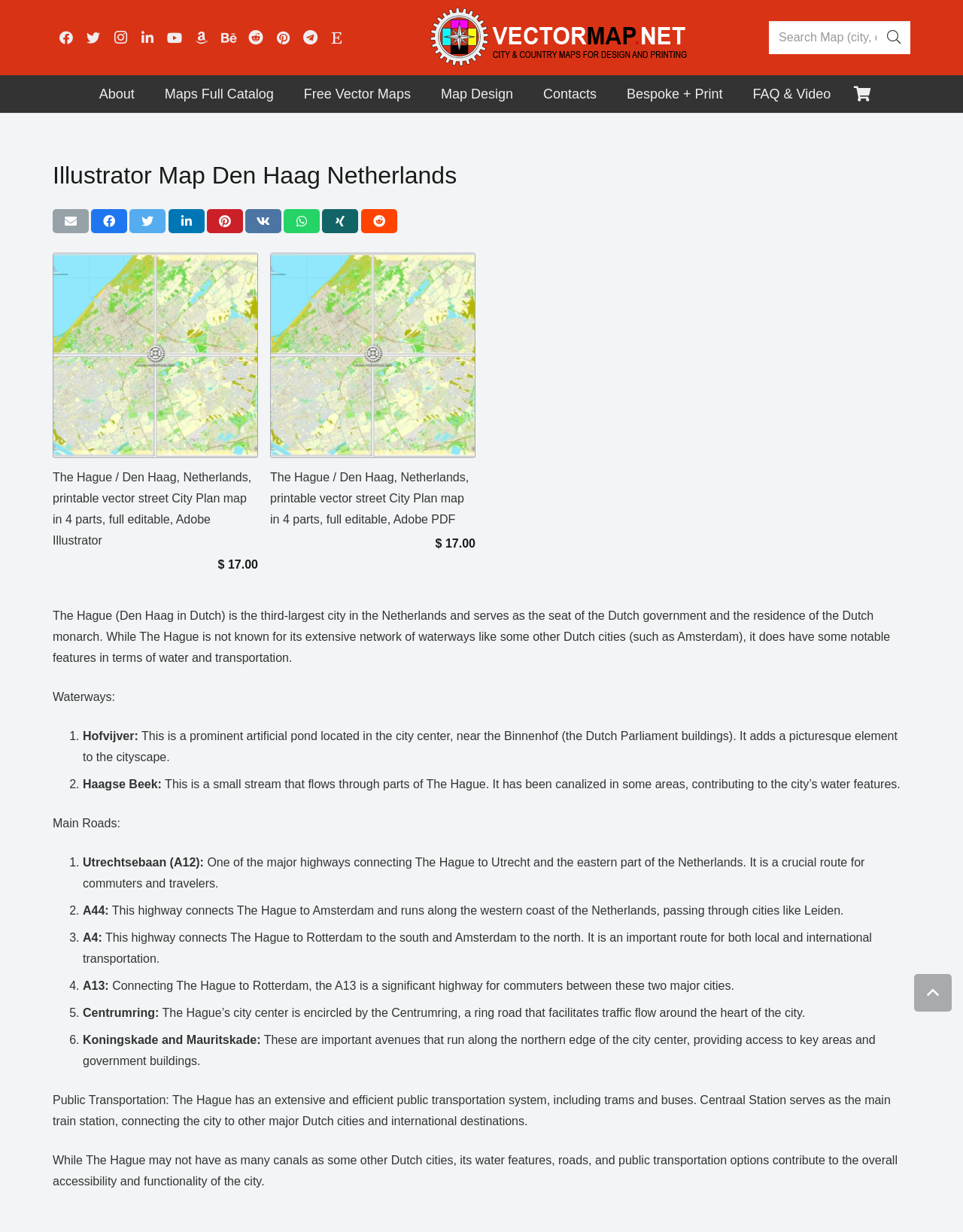Can you provide the bounding box coordinates for the element that should be clicked to implement the instruction: "Share this on Facebook"?

[0.055, 0.02, 0.083, 0.042]